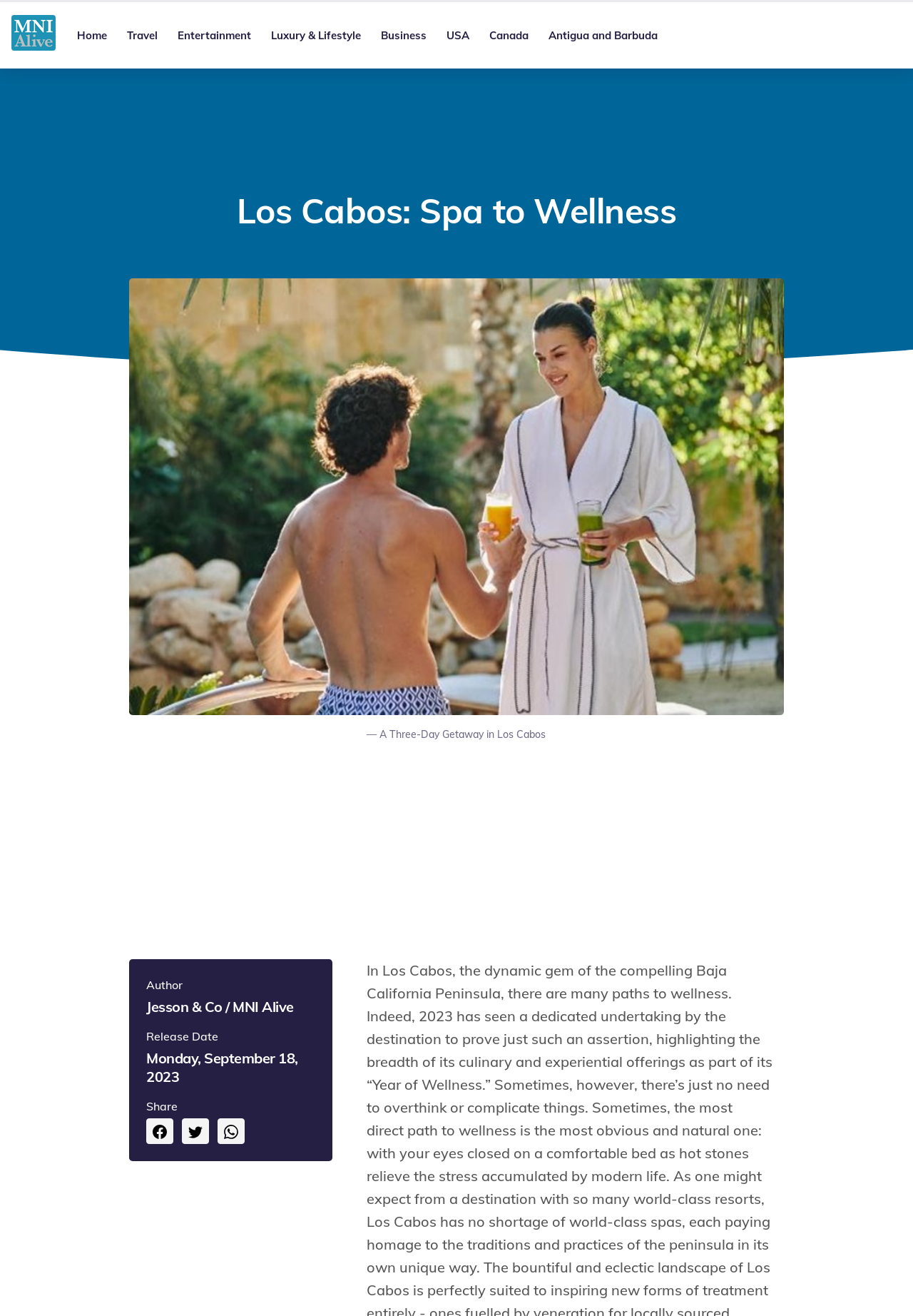How many navigation links are there at the top?
Examine the image closely and answer the question with as much detail as possible.

I counted the number of navigation links at the top of the webpage, which are Home, Travel, Entertainment, Luxury & Lifestyle, Business, USA, Canada, and Antigua and Barbuda.